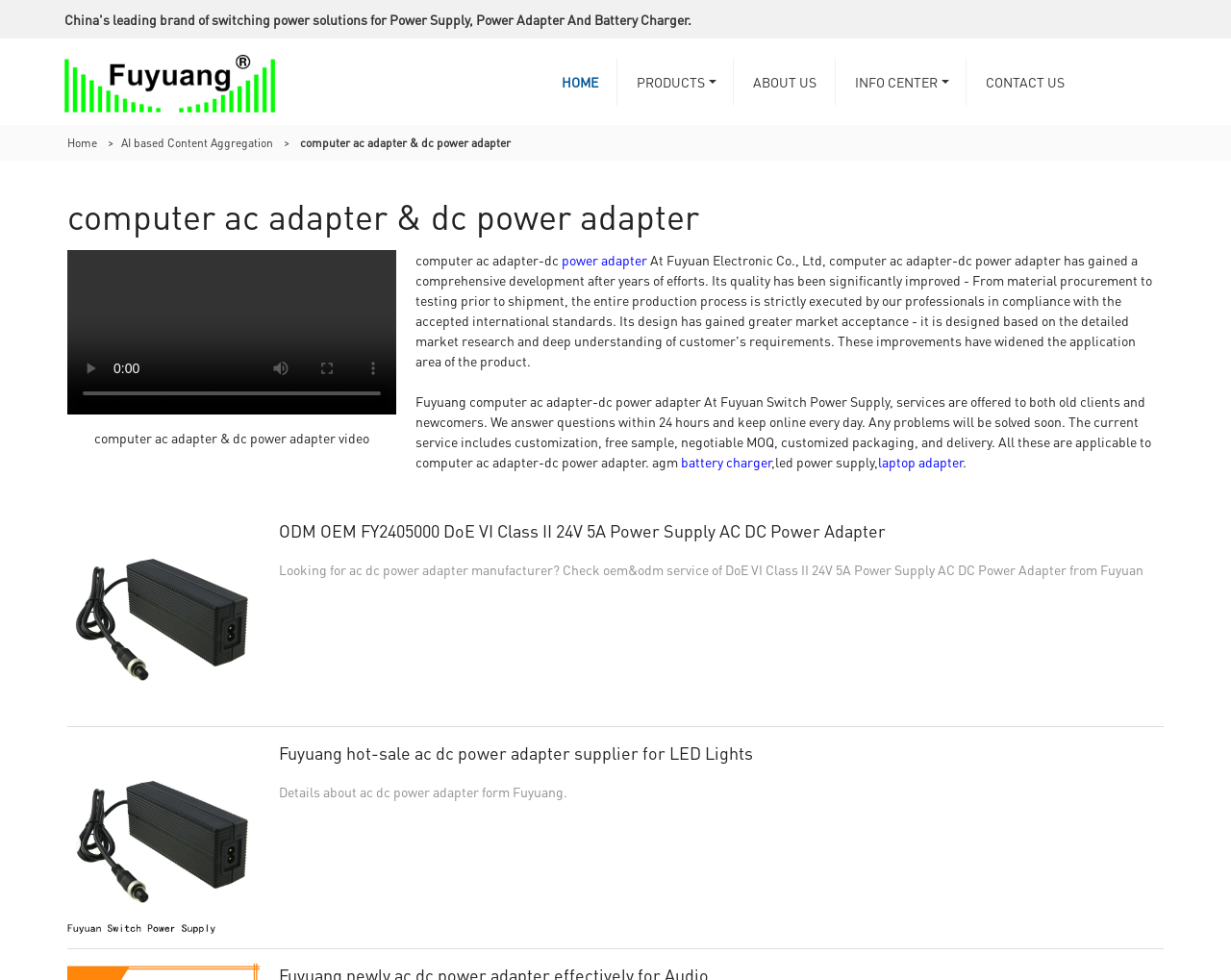Extract the bounding box coordinates for the HTML element that matches this description: "Home". The coordinates should be four float numbers between 0 and 1, i.e., [left, top, right, bottom].

[0.055, 0.138, 0.079, 0.153]